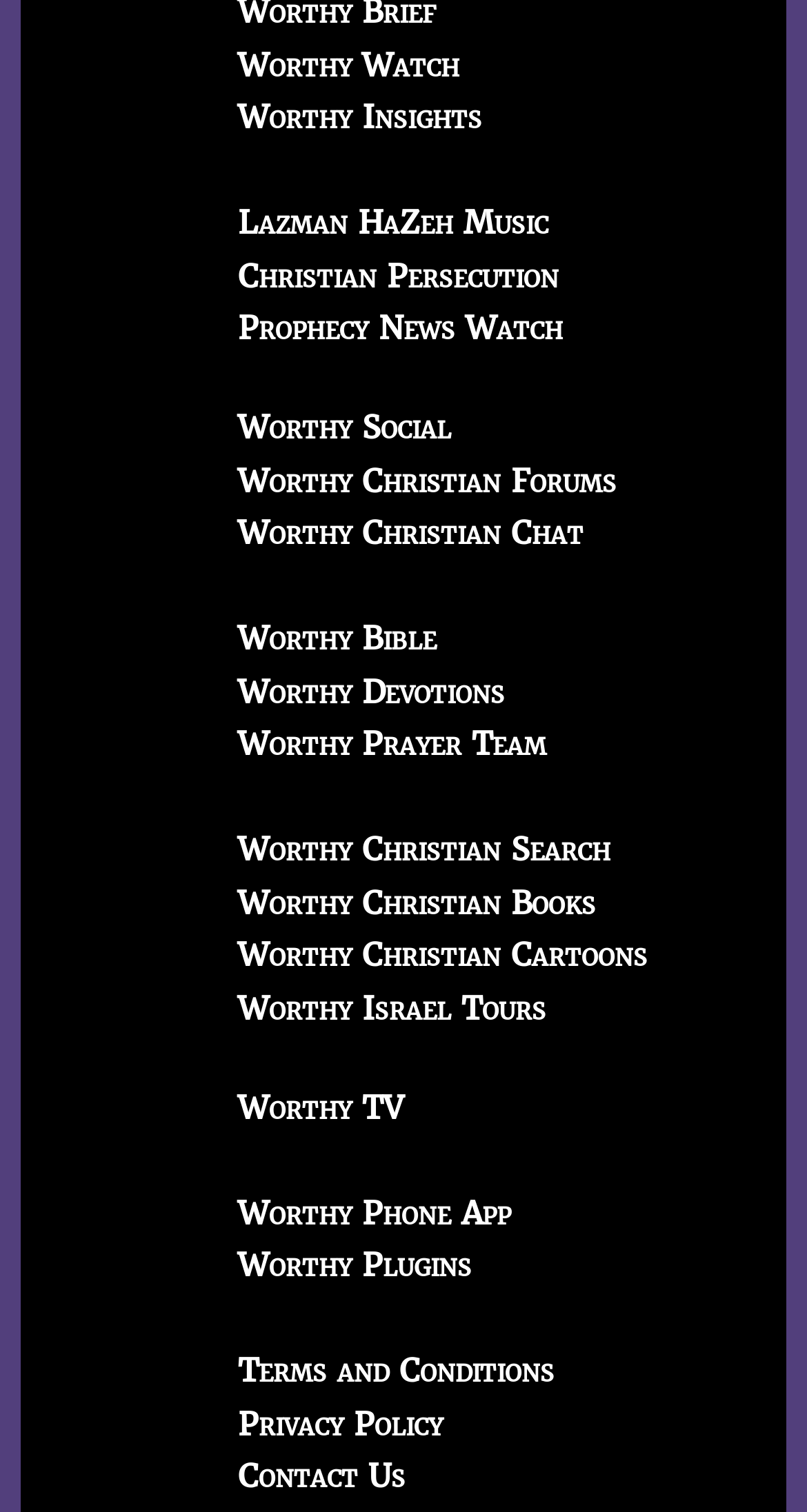Answer the question using only one word or a concise phrase: What is the last link on the webpage?

Contact Us